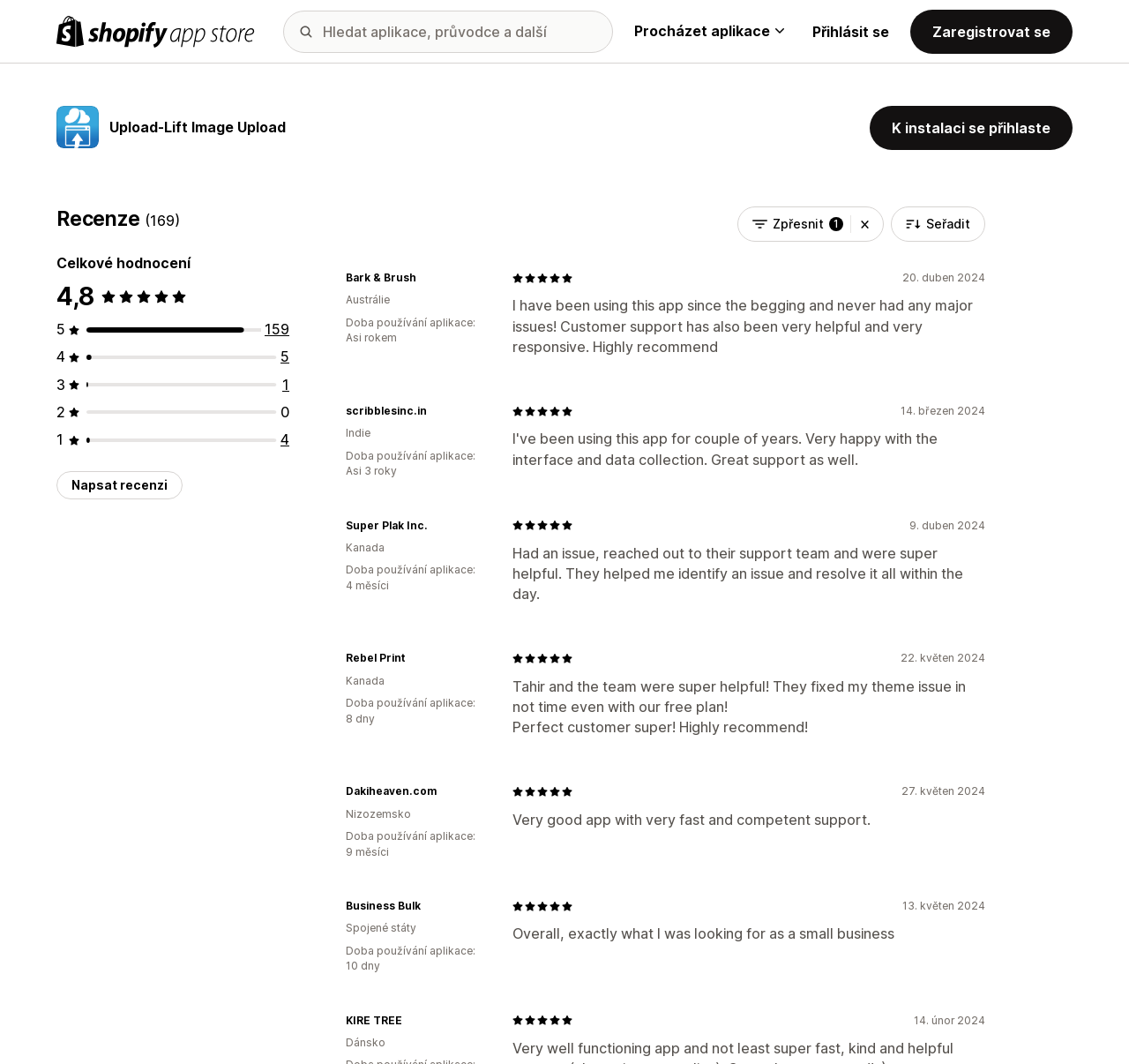Determine the bounding box coordinates of the clickable element to complete this instruction: "Log in". Provide the coordinates in the format of four float numbers between 0 and 1, [left, top, right, bottom].

[0.72, 0.021, 0.788, 0.041]